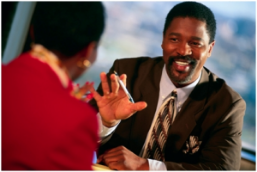Provide your answer in a single word or phrase: 
What is the woman wearing?

red jacket